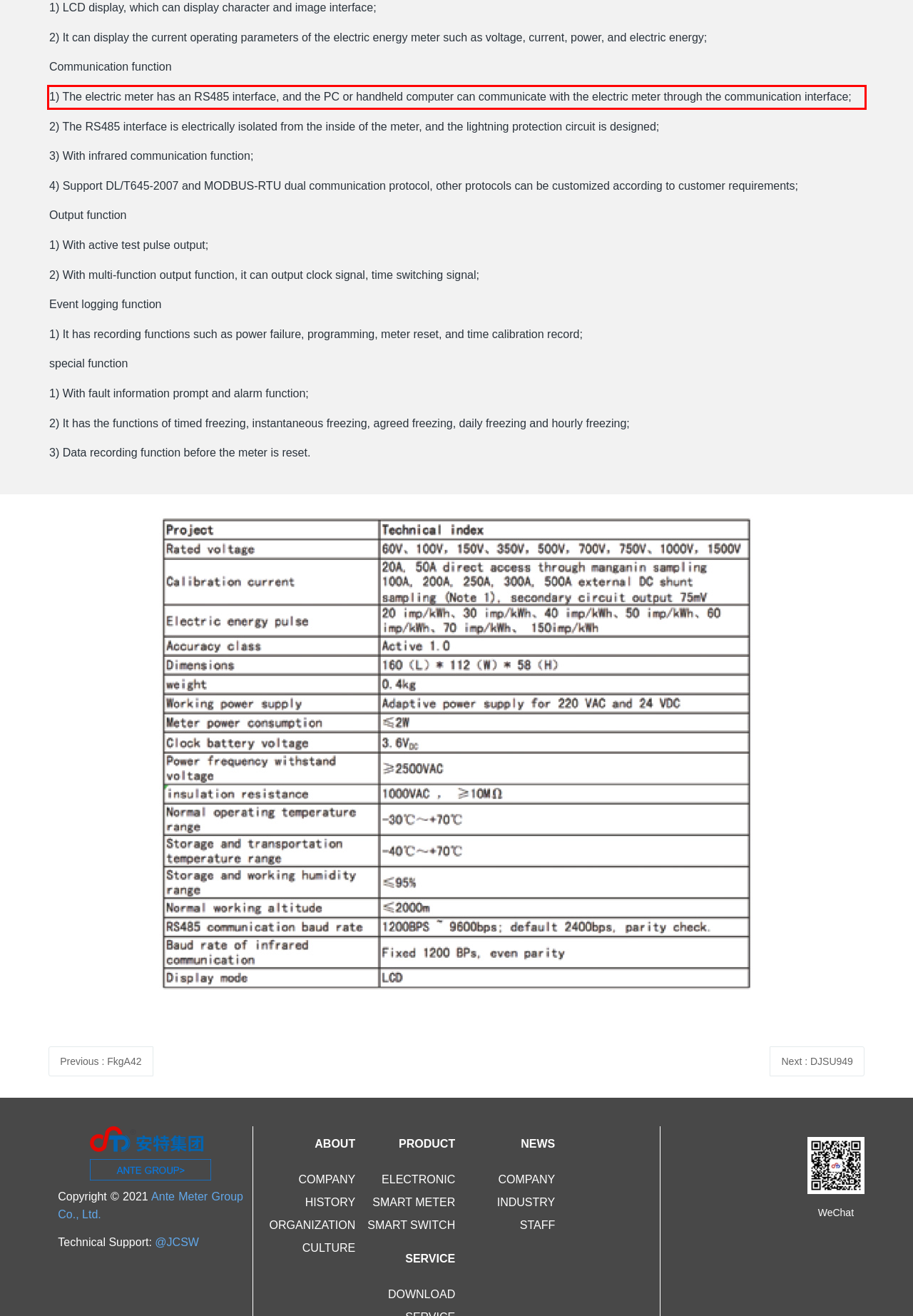You are given a webpage screenshot with a red bounding box around a UI element. Extract and generate the text inside this red bounding box.

1) The electric meter has an RS485 interface, and the PC or handheld computer can communicate with the electric meter through the communication interface;